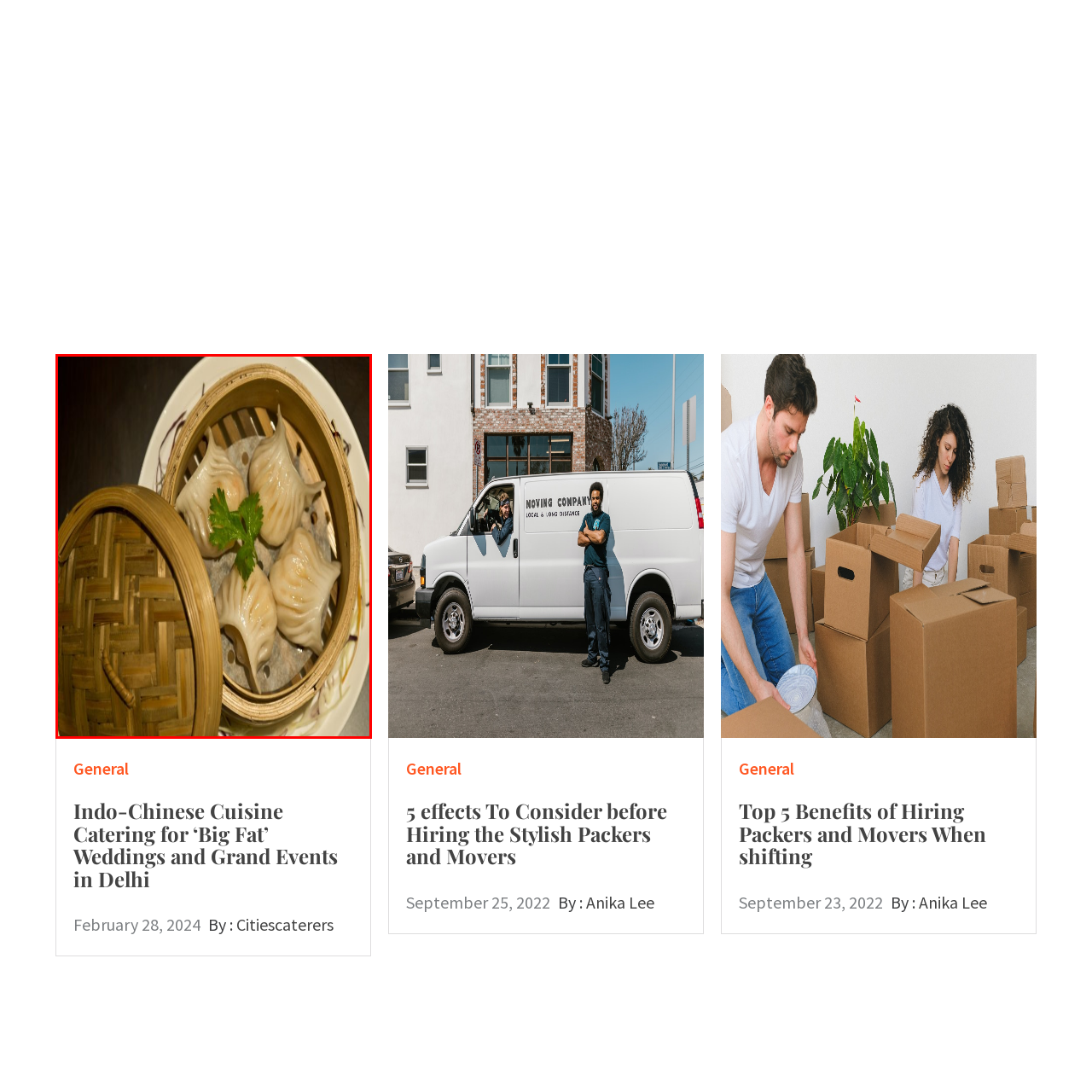Observe the image inside the red bounding box and respond to the question with a single word or phrase:
What is used to add a touch of color and freshness to the dumplings?

Fresh coriander